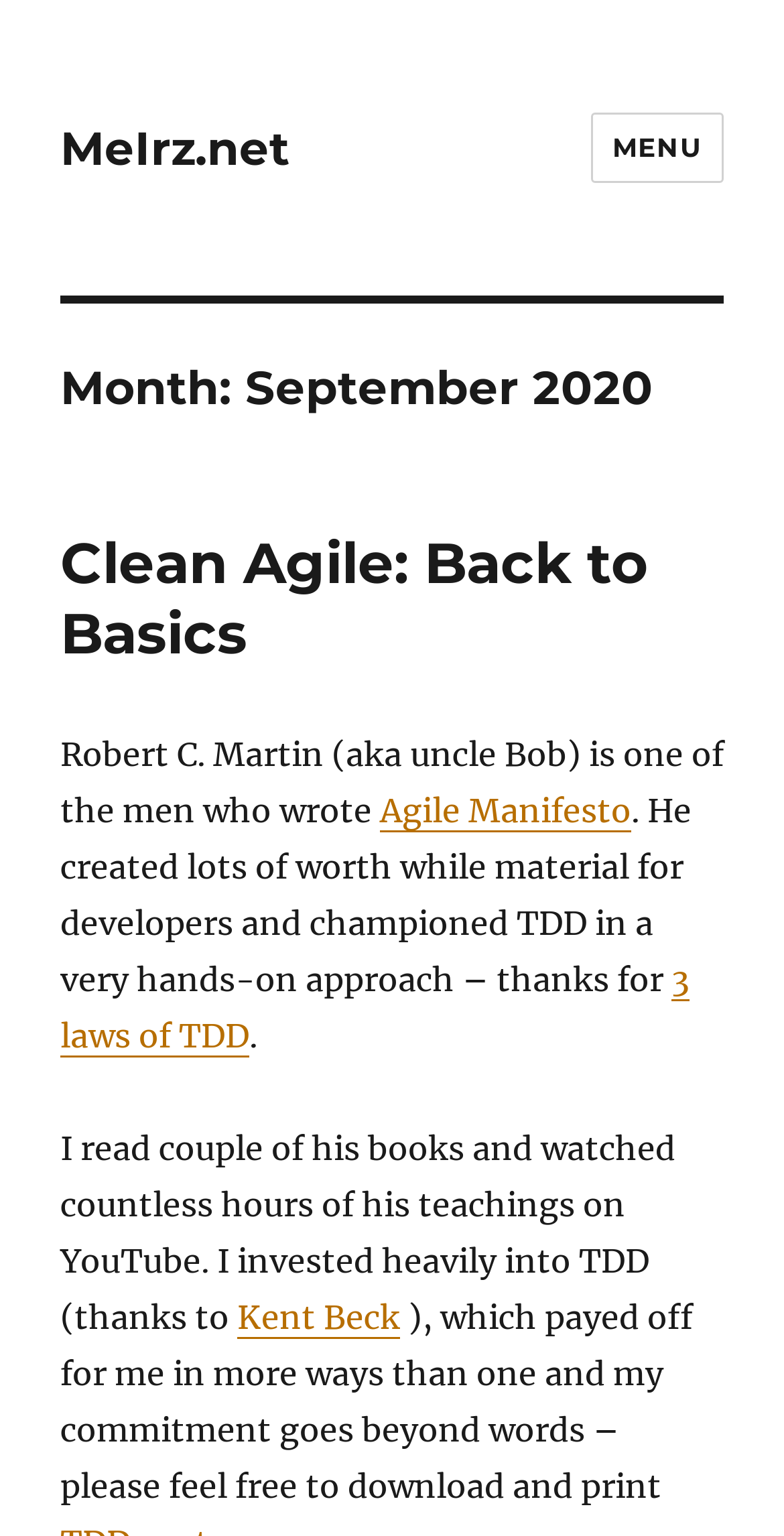Determine the bounding box coordinates of the UI element described below. Use the format (top-left x, top-left y, bottom-right x, bottom-right y) with floating point numbers between 0 and 1: Kent Beck

[0.303, 0.844, 0.51, 0.87]